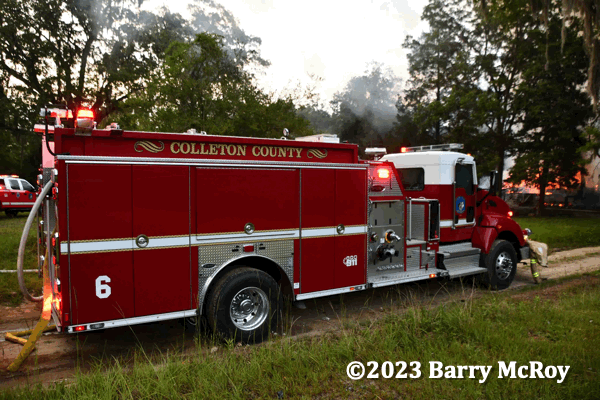Where is the fire truck standing?
Provide a short answer using one word or a brief phrase based on the image.

On a dirt path